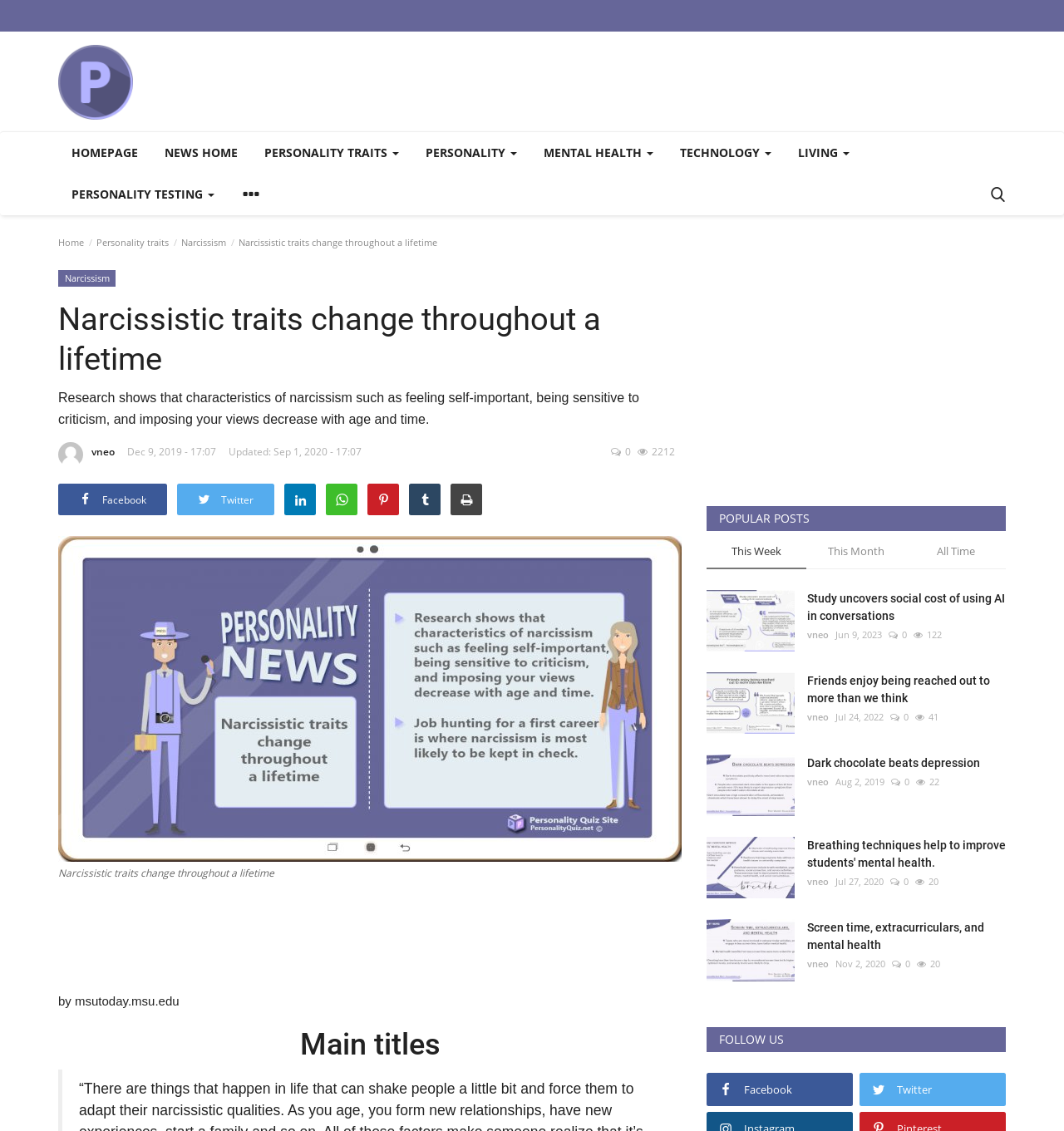Please locate and retrieve the main header text of the webpage.

Narcissistic traits change throughout a lifetime